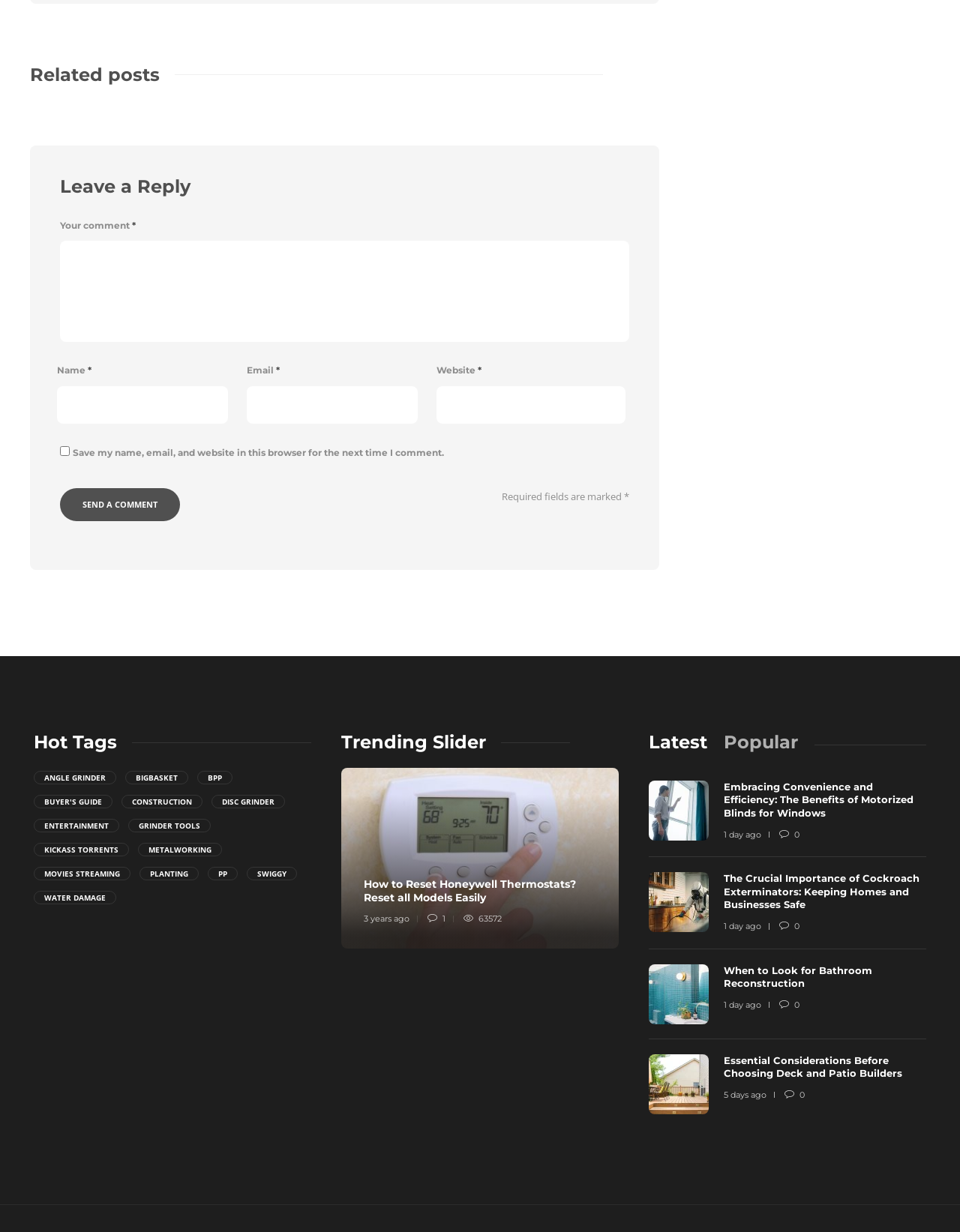Please specify the bounding box coordinates of the clickable region necessary for completing the following instruction: "Send a comment". The coordinates must consist of four float numbers between 0 and 1, i.e., [left, top, right, bottom].

[0.062, 0.396, 0.188, 0.423]